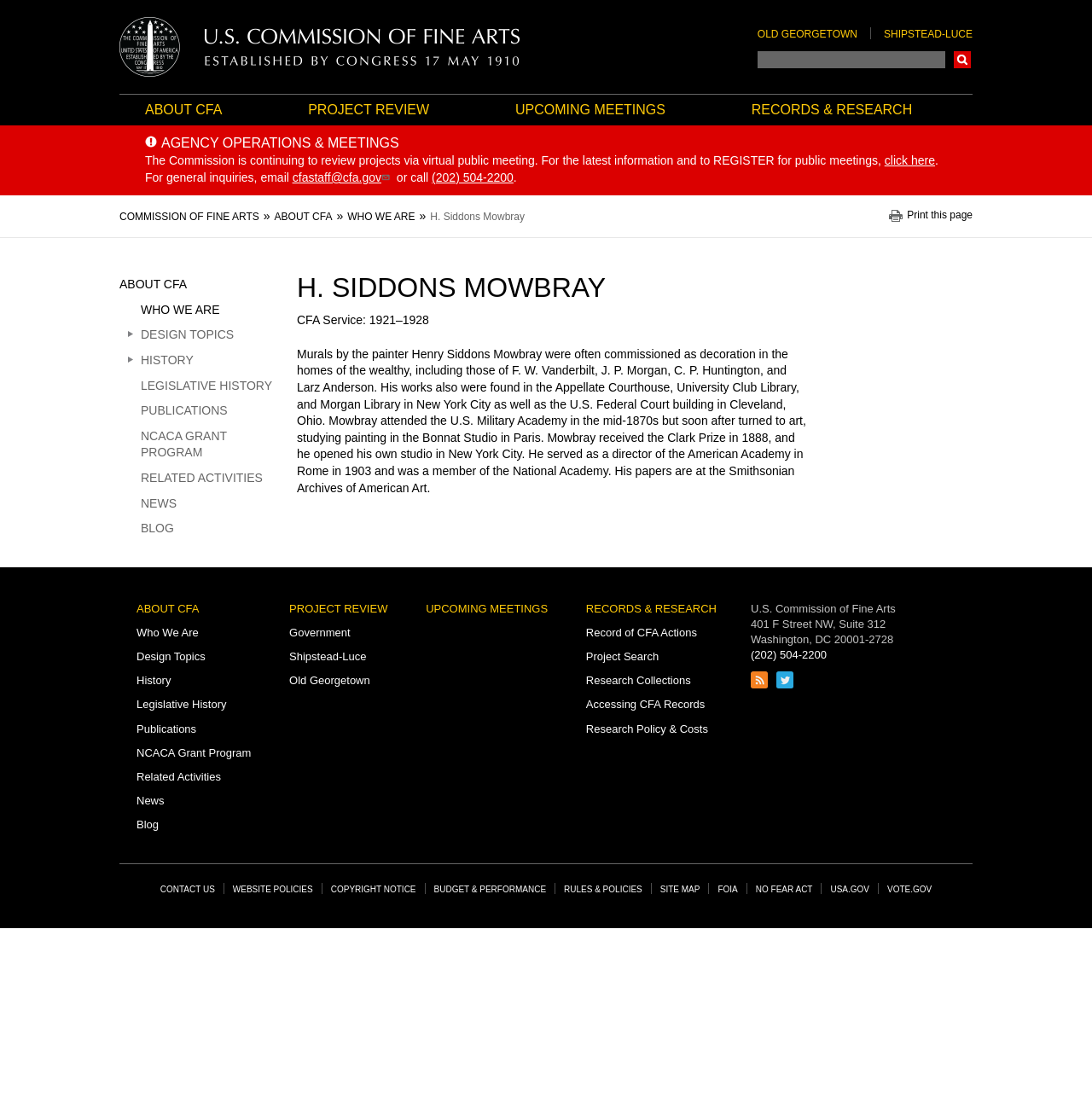Examine the image and give a thorough answer to the following question:
What is the name of the person described on this webpage?

The webpage is about H. Siddons Mowbray, a painter, and it provides information about his life and work. The heading 'H. SIDDONS MOWBRAY' on the webpage confirms this.